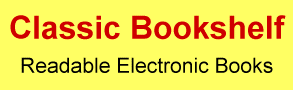What is the purpose of the banner?
Refer to the image and provide a one-word or short phrase answer.

Promotional element